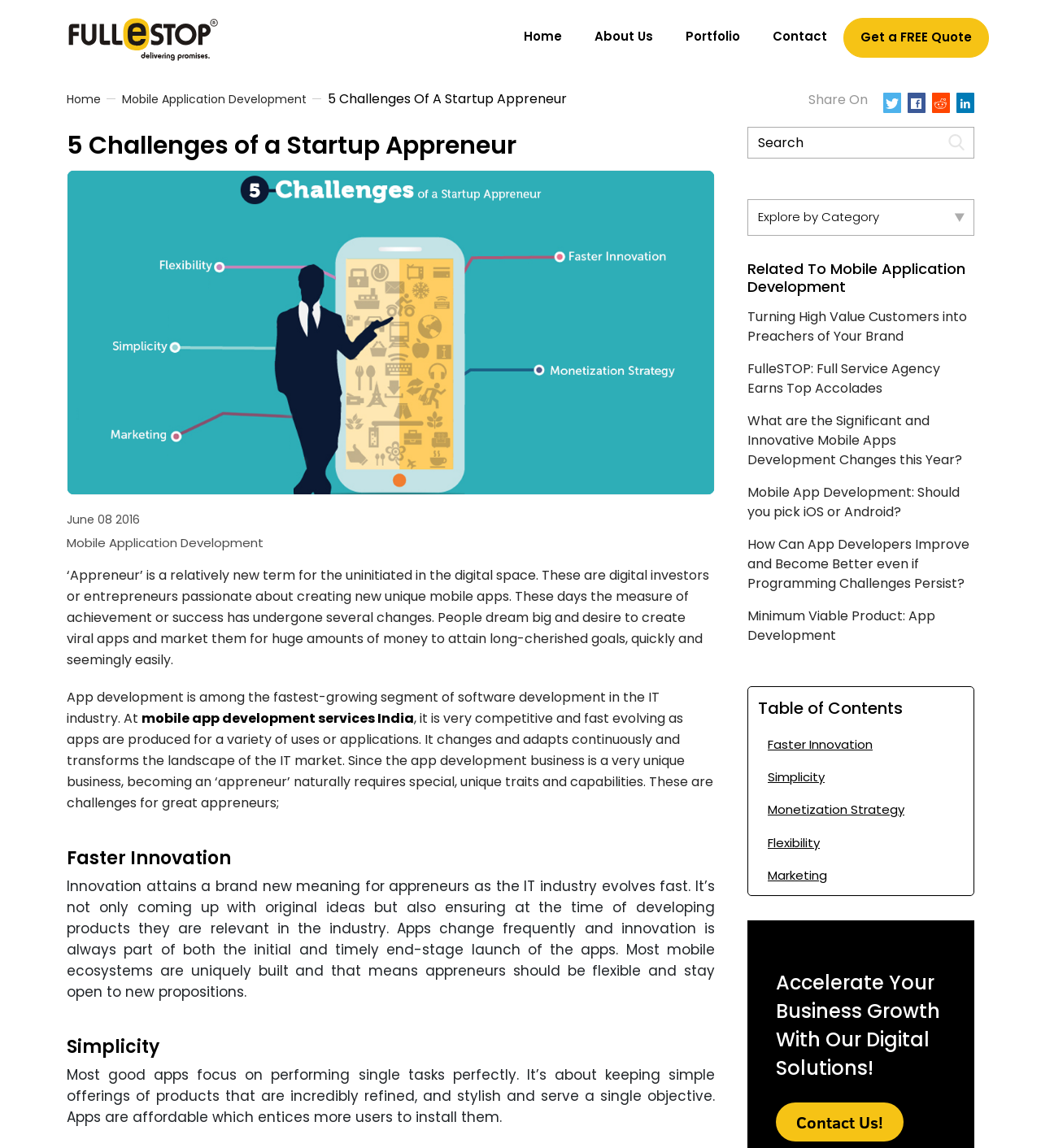Kindly provide the bounding box coordinates of the section you need to click on to fulfill the given instruction: "Search for something".

[0.718, 0.11, 0.936, 0.138]